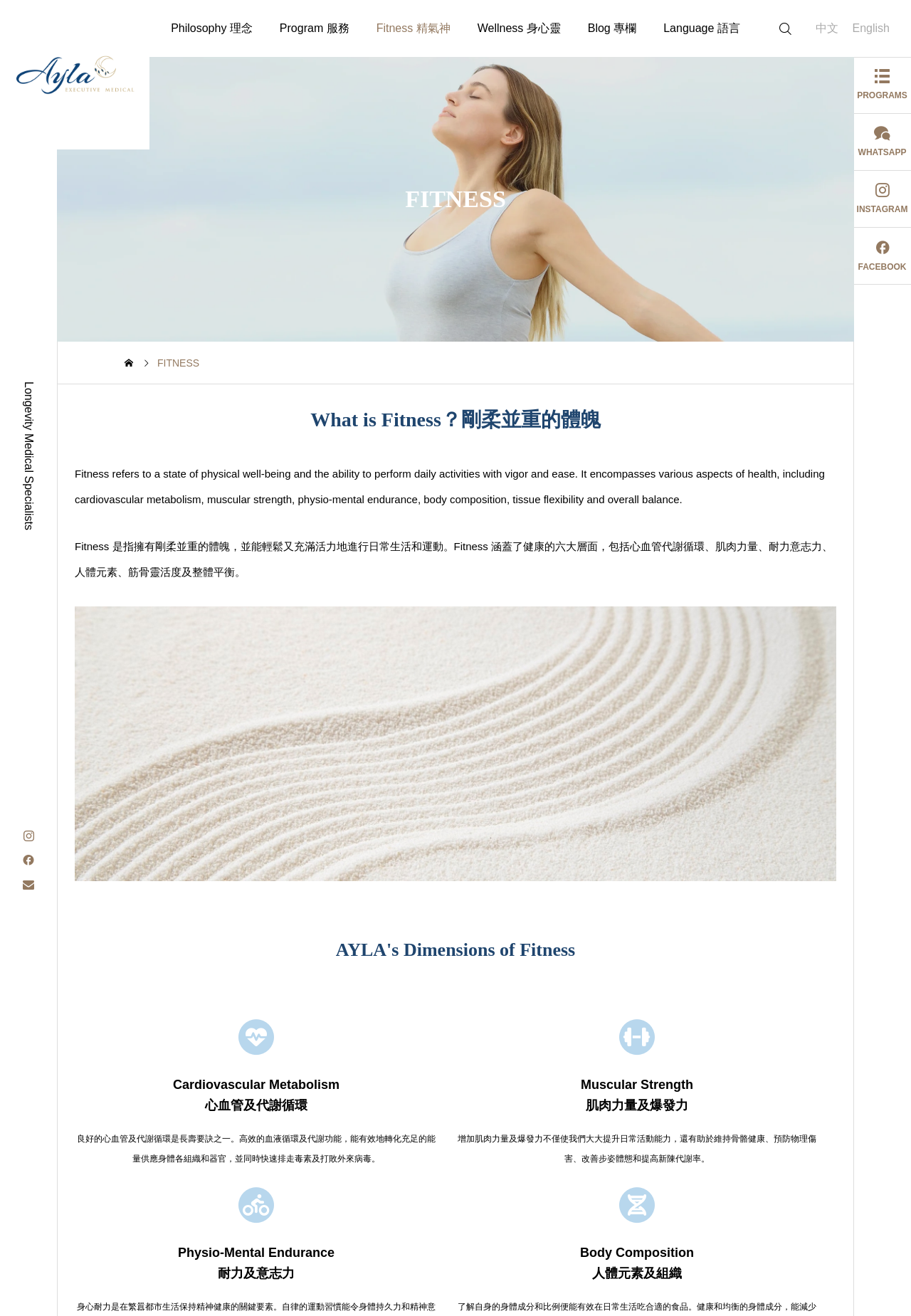Show me the bounding box coordinates of the clickable region to achieve the task as per the instruction: "Click on the 'Cardiovascular Metabolism' link".

[0.19, 0.819, 0.295, 0.83]